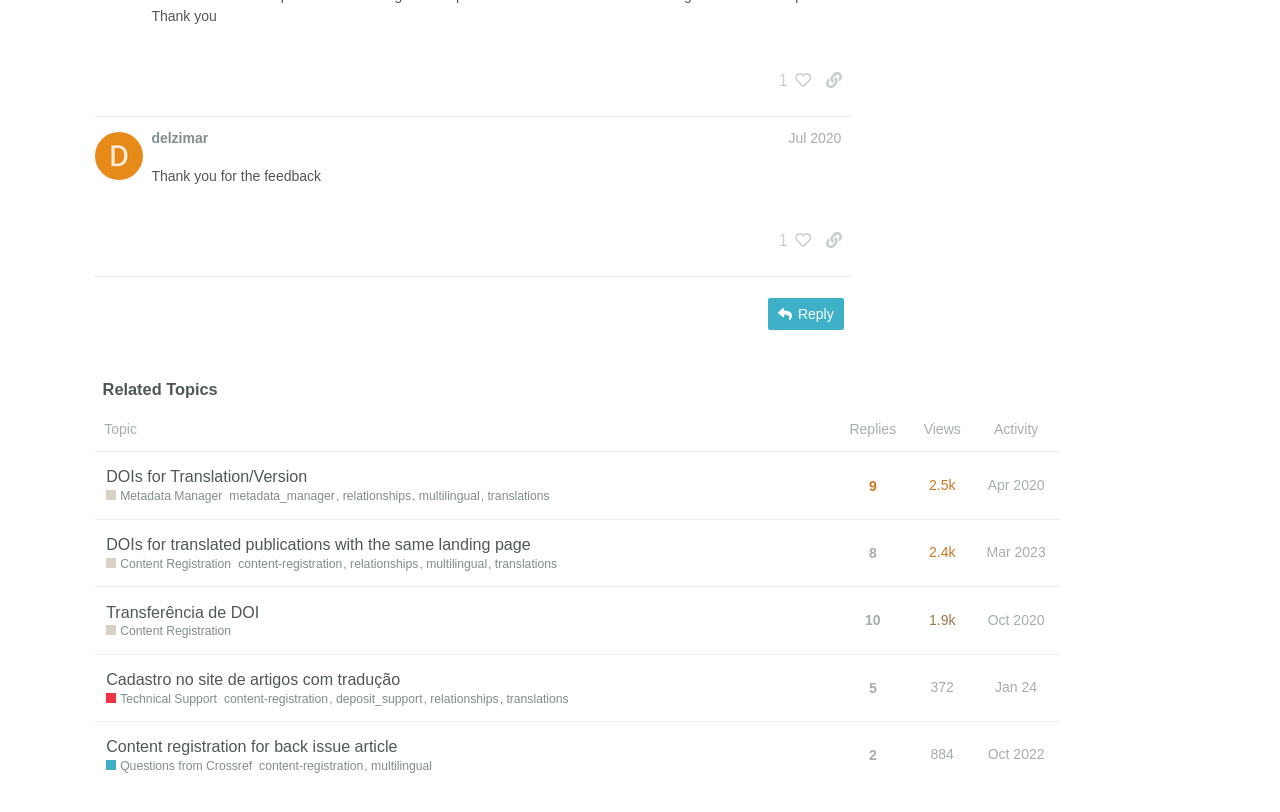Answer the question in a single word or phrase:
How many replies does the second related topic have?

8 replies